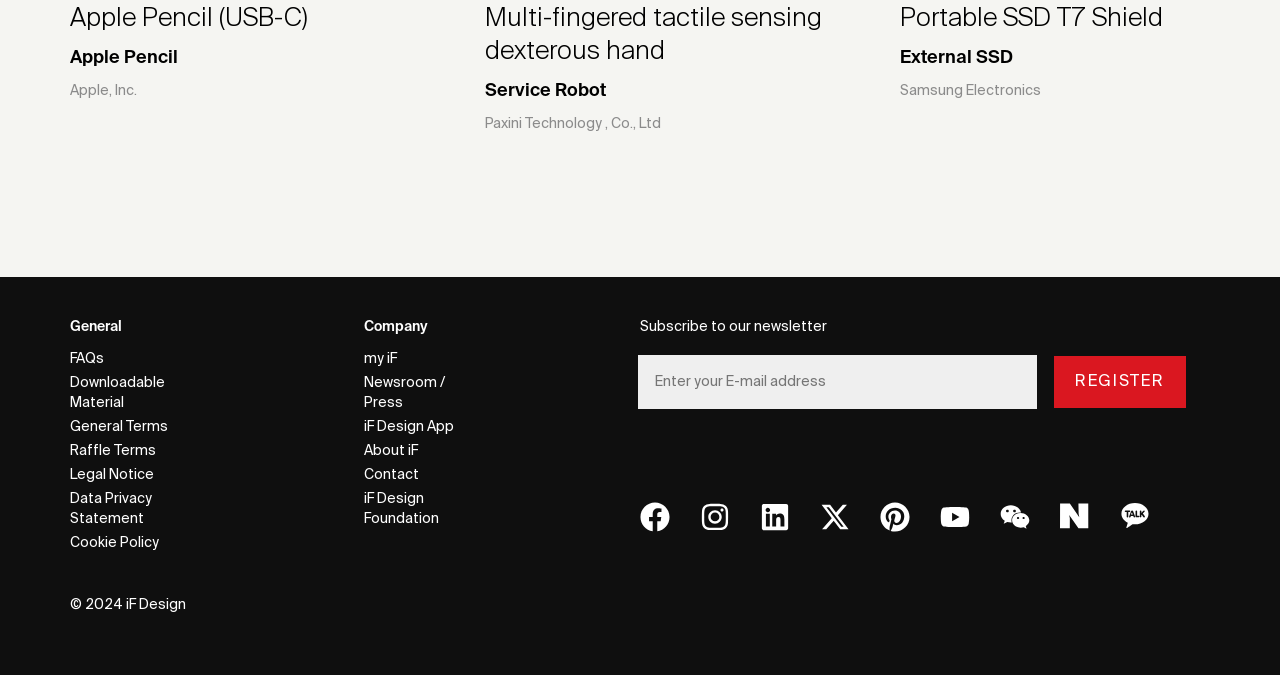Determine the bounding box coordinates of the clickable region to carry out the instruction: "Subscribe to the newsletter".

[0.5, 0.474, 0.646, 0.495]